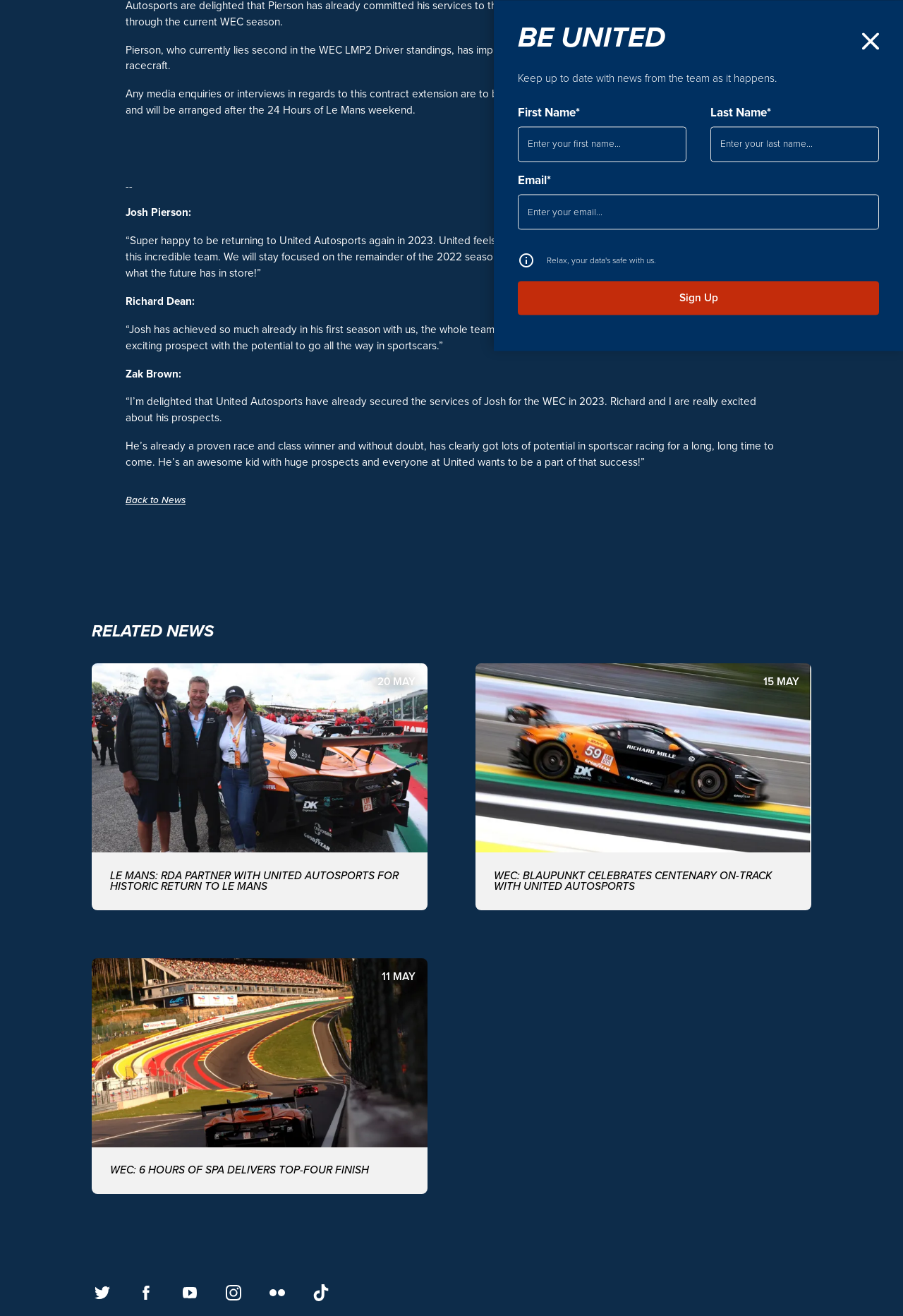Determine the bounding box coordinates of the element that should be clicked to execute the following command: "Read related news about LE MANS: RDA PARTNER WITH UNITED AUTOSPORTS FOR HISTORIC RETURN TO LE MANS".

[0.102, 0.504, 0.473, 0.692]